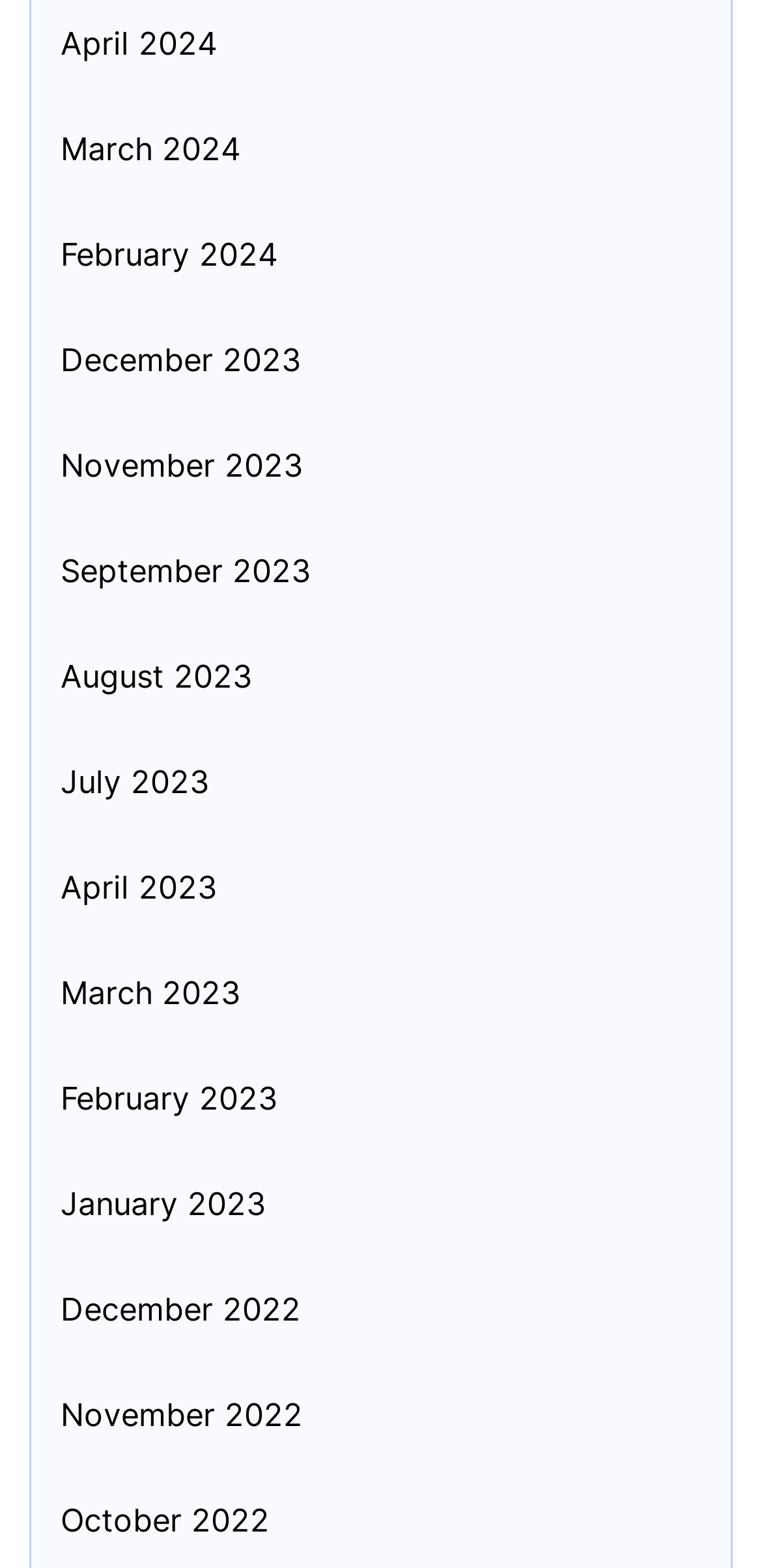How many links are there in the first half of 2023?
From the image, respond using a single word or phrase.

3